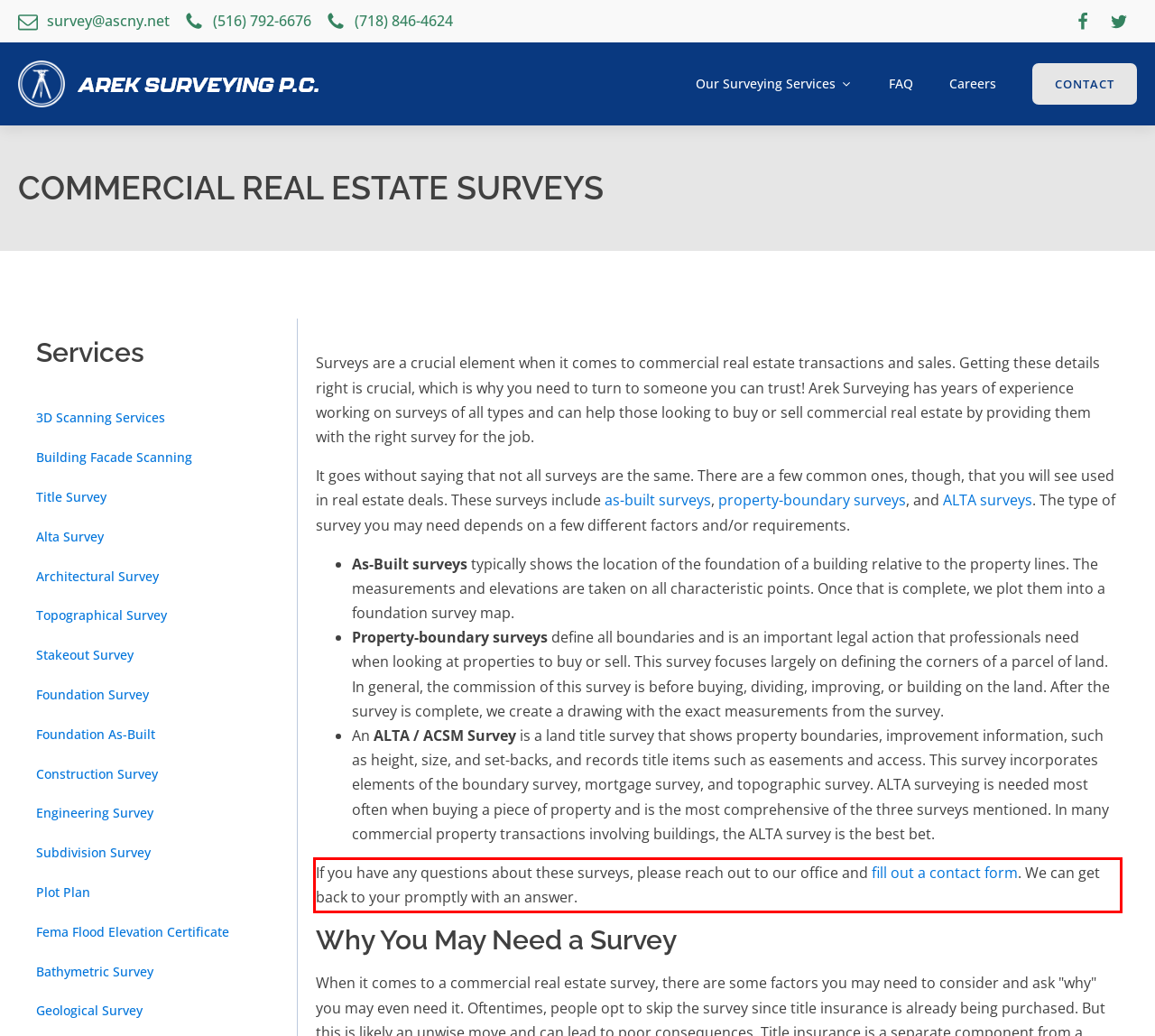Please identify and extract the text content from the UI element encased in a red bounding box on the provided webpage screenshot.

If you have any questions about these surveys, please reach out to our office and fill out a contact form. We can get back to your promptly with an answer.